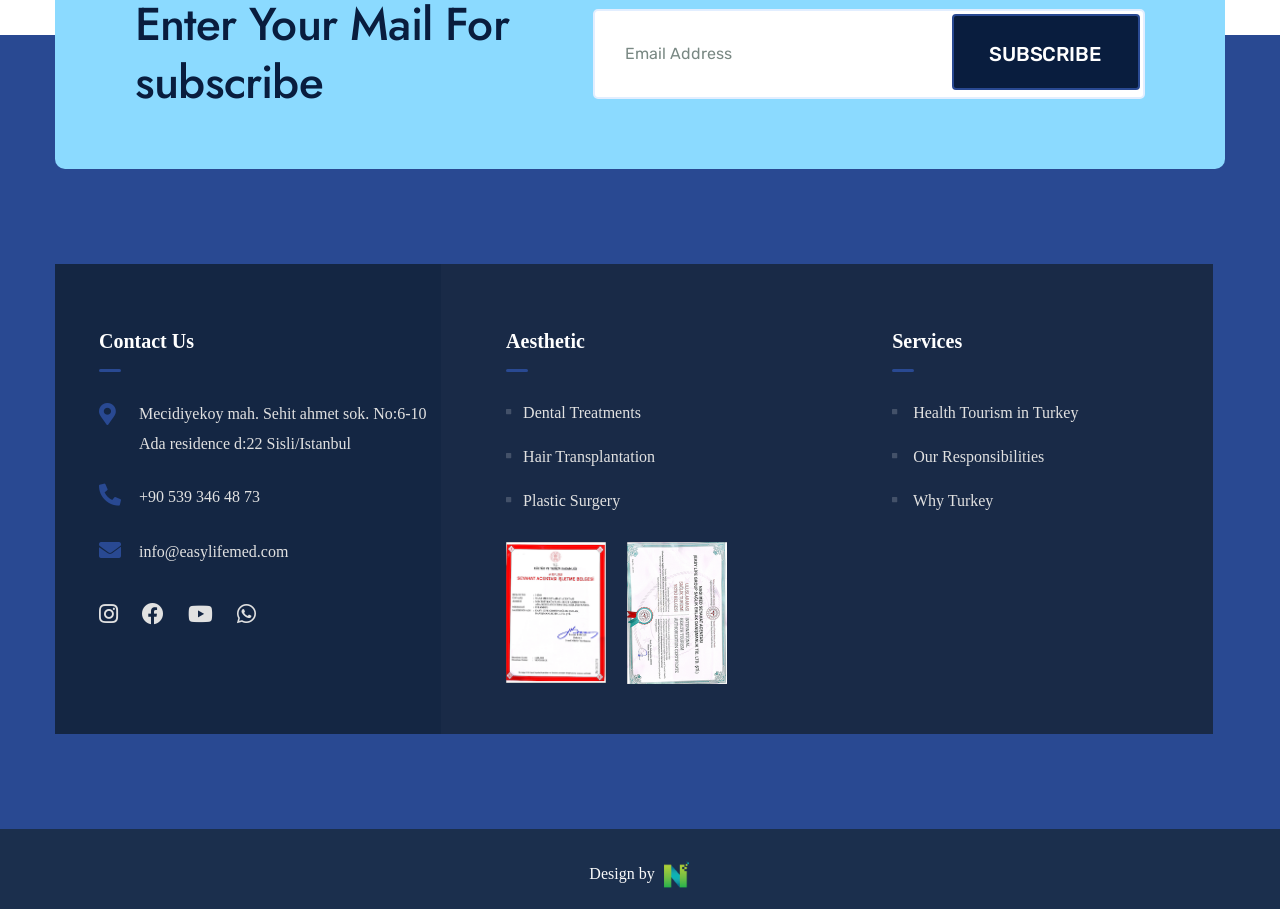Identify the bounding box coordinates of the element that should be clicked to fulfill this task: "Contact us". The coordinates should be provided as four float numbers between 0 and 1, i.e., [left, top, right, bottom].

[0.077, 0.363, 0.152, 0.387]